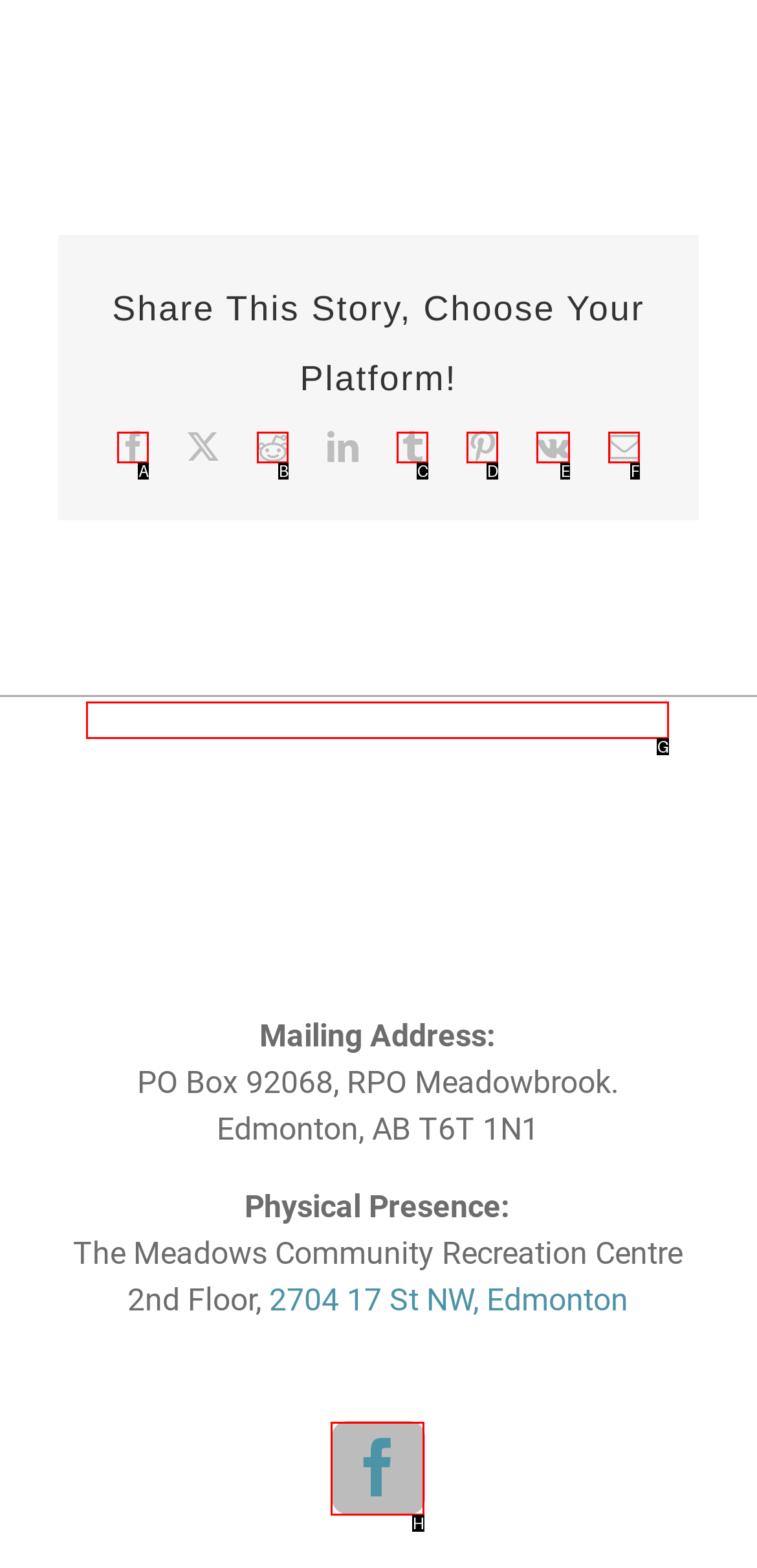Identify the option that corresponds to: alt="The Meadows Community"
Respond with the corresponding letter from the choices provided.

G